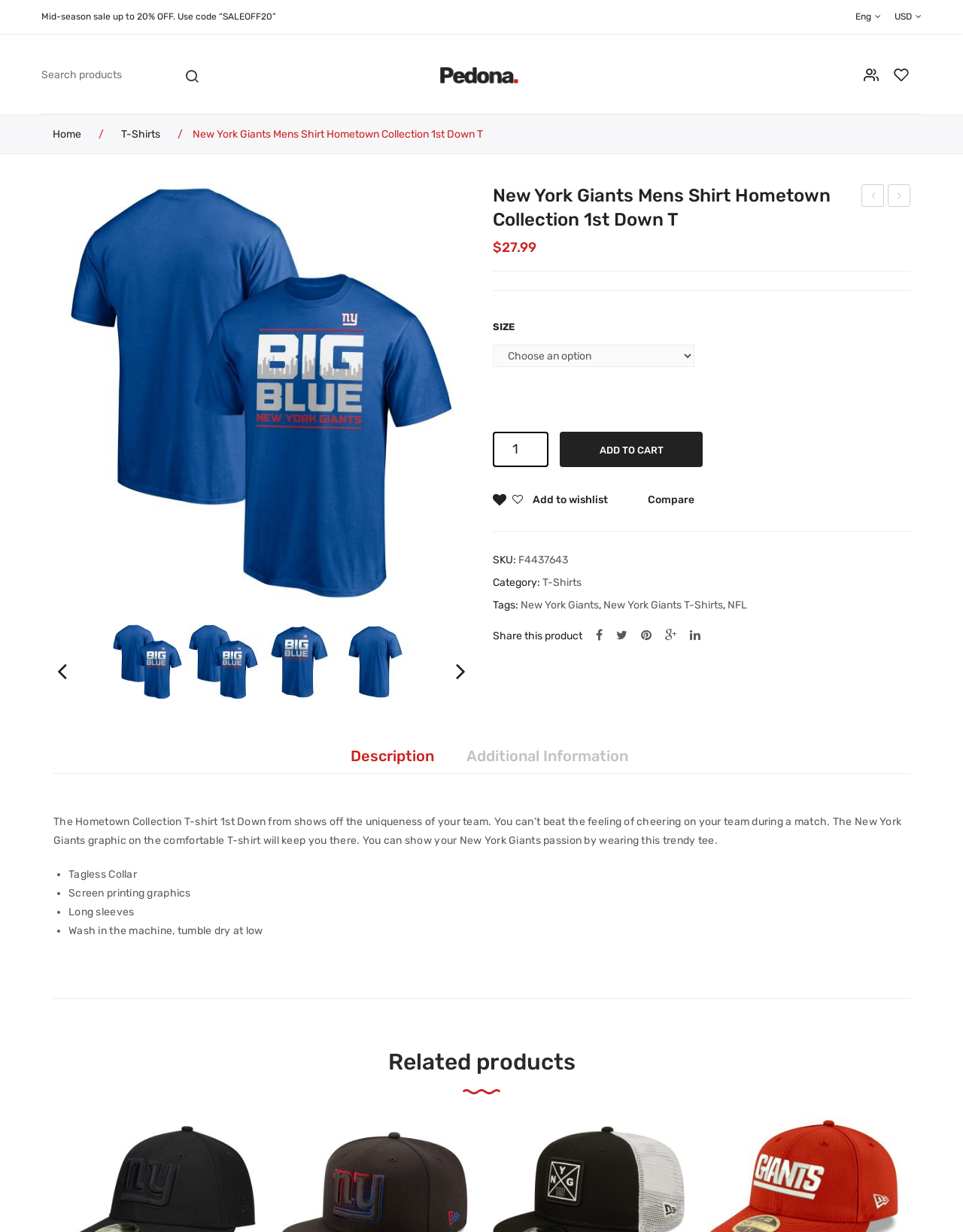What is the name of the team featured on the shirt?
Answer the question with a detailed explanation, including all necessary information.

The name of the team featured on the shirt can be found in the static text element that says 'New York Giants Mens Shirt Hometown Collection 1st Down T'.